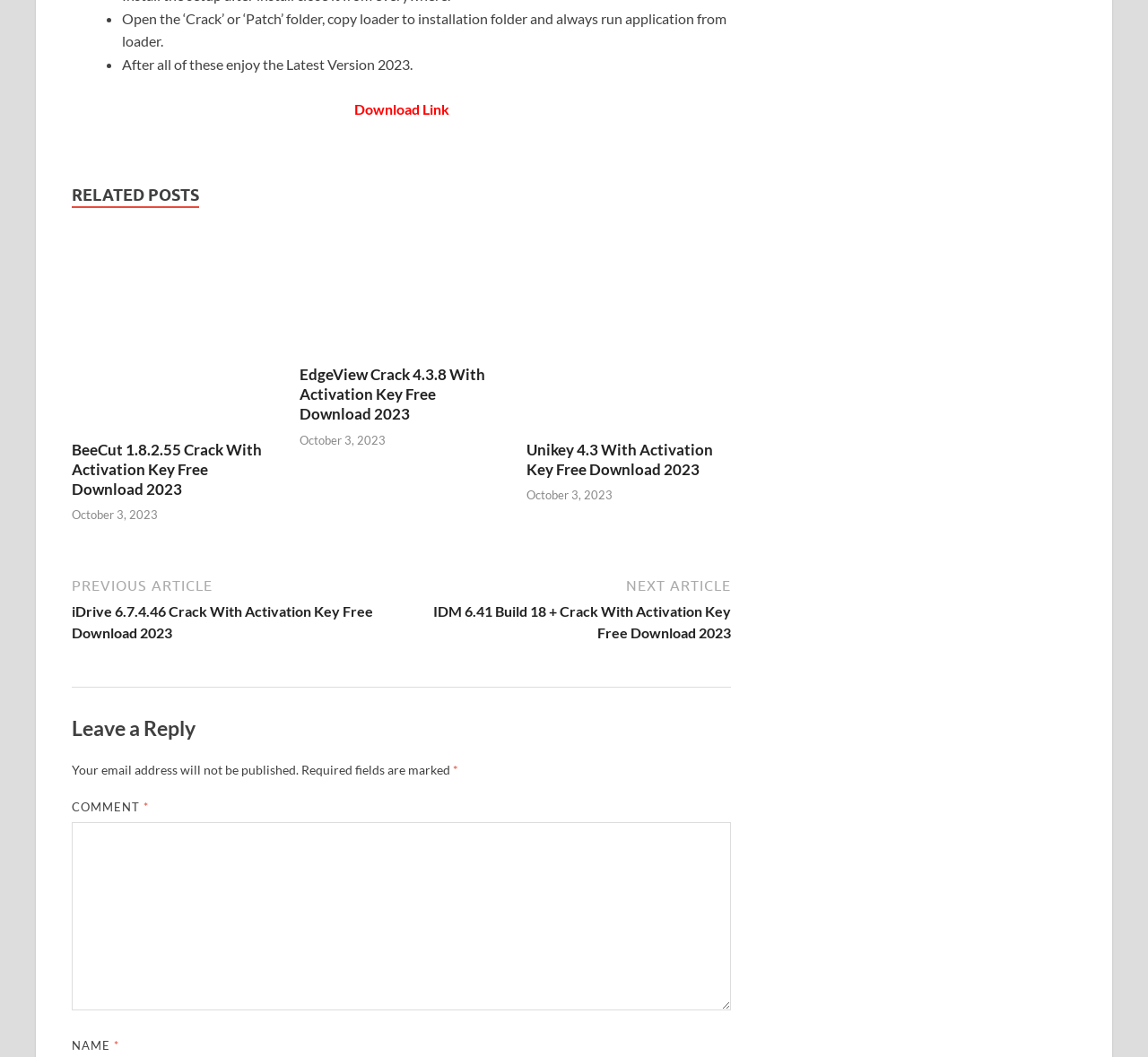Determine the bounding box coordinates of the section to be clicked to follow the instruction: "Read related post about BeeCut". The coordinates should be given as four float numbers between 0 and 1, formatted as [left, top, right, bottom].

[0.062, 0.397, 0.241, 0.414]